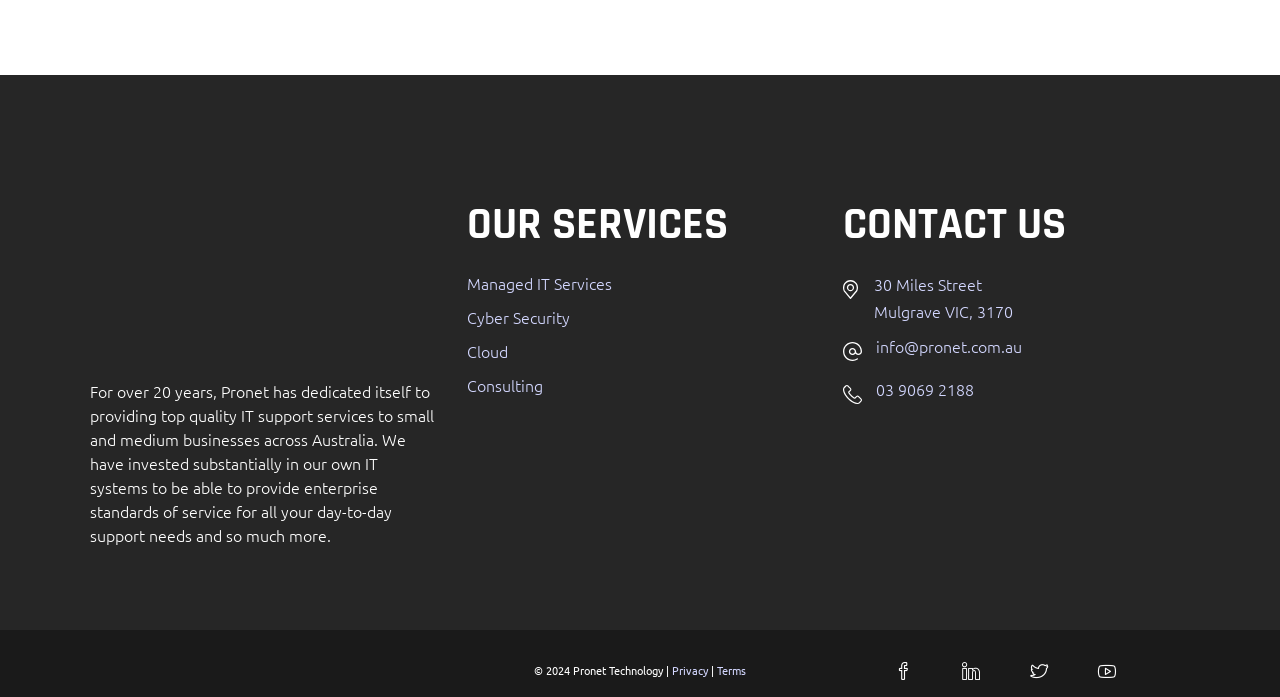Respond to the following question using a concise word or phrase: 
What is the email address of the company?

info@pronet.com.au